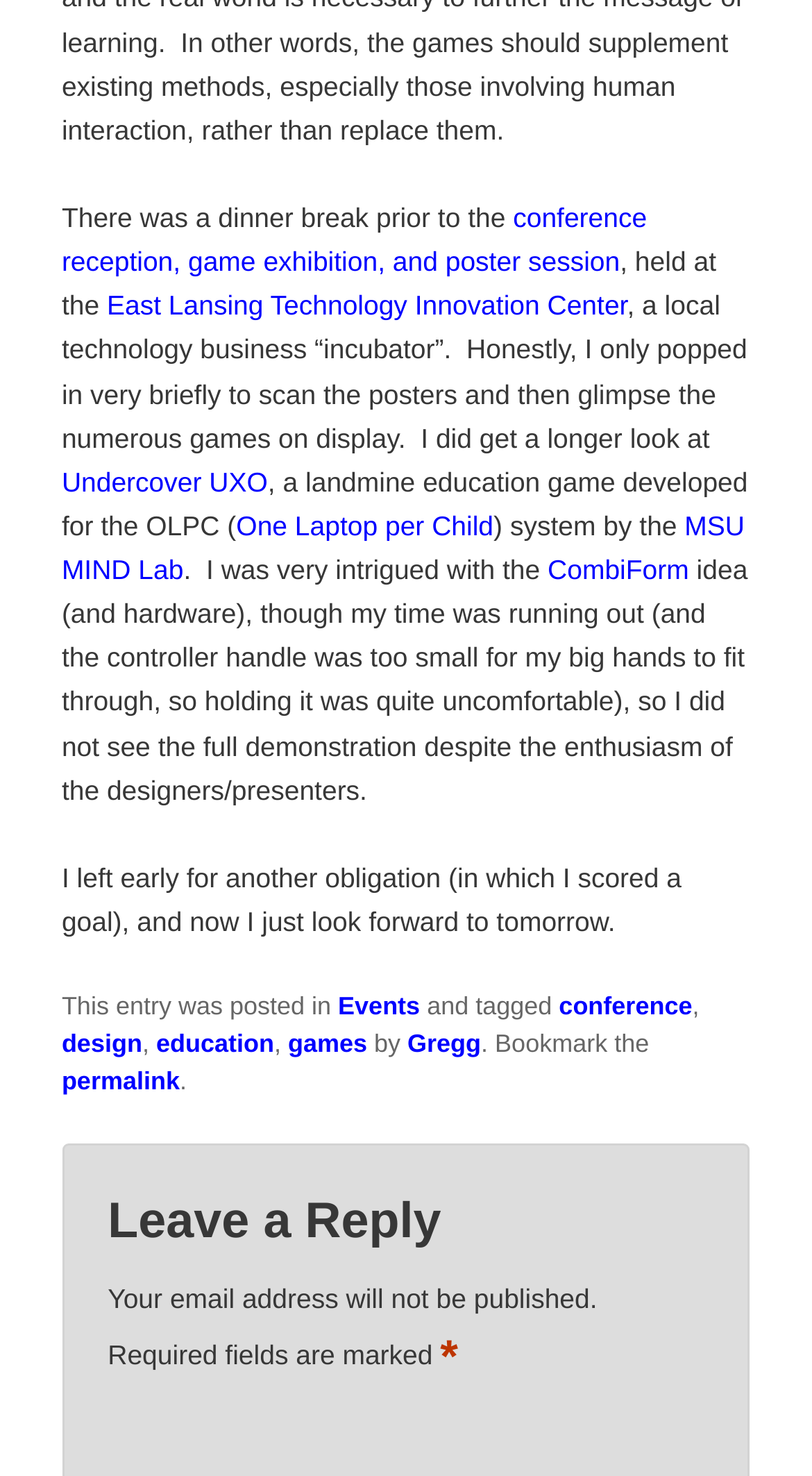Using the provided element description: "East Lansing Technology Innovation Center", identify the bounding box coordinates. The coordinates should be four floats between 0 and 1 in the order [left, top, right, bottom].

[0.132, 0.197, 0.772, 0.218]